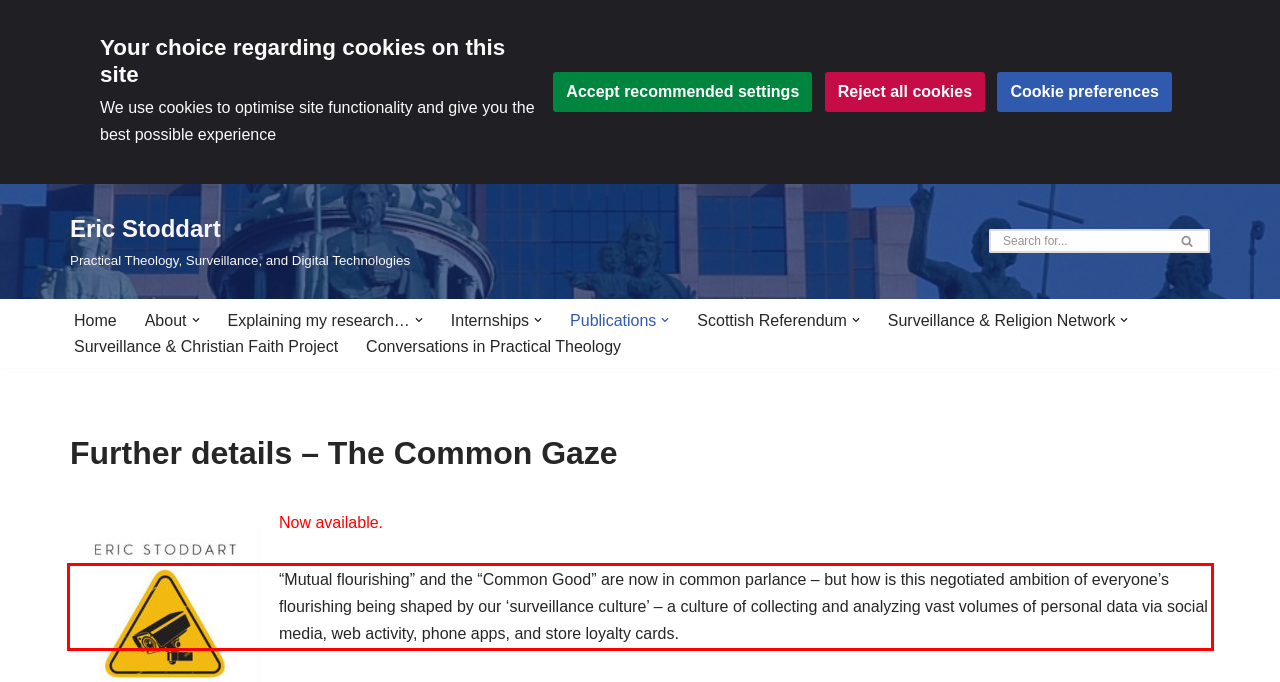Identify the red bounding box in the webpage screenshot and perform OCR to generate the text content enclosed.

“Mutual flourishing” and the “Common Good” are now in common parlance – but how is this negotiated ambition of everyone’s flourishing being shaped by our ‘surveillance culture’ – a culture of collecting and analyzing vast volumes of personal data via social media, web activity, phone apps, and store loyalty cards.